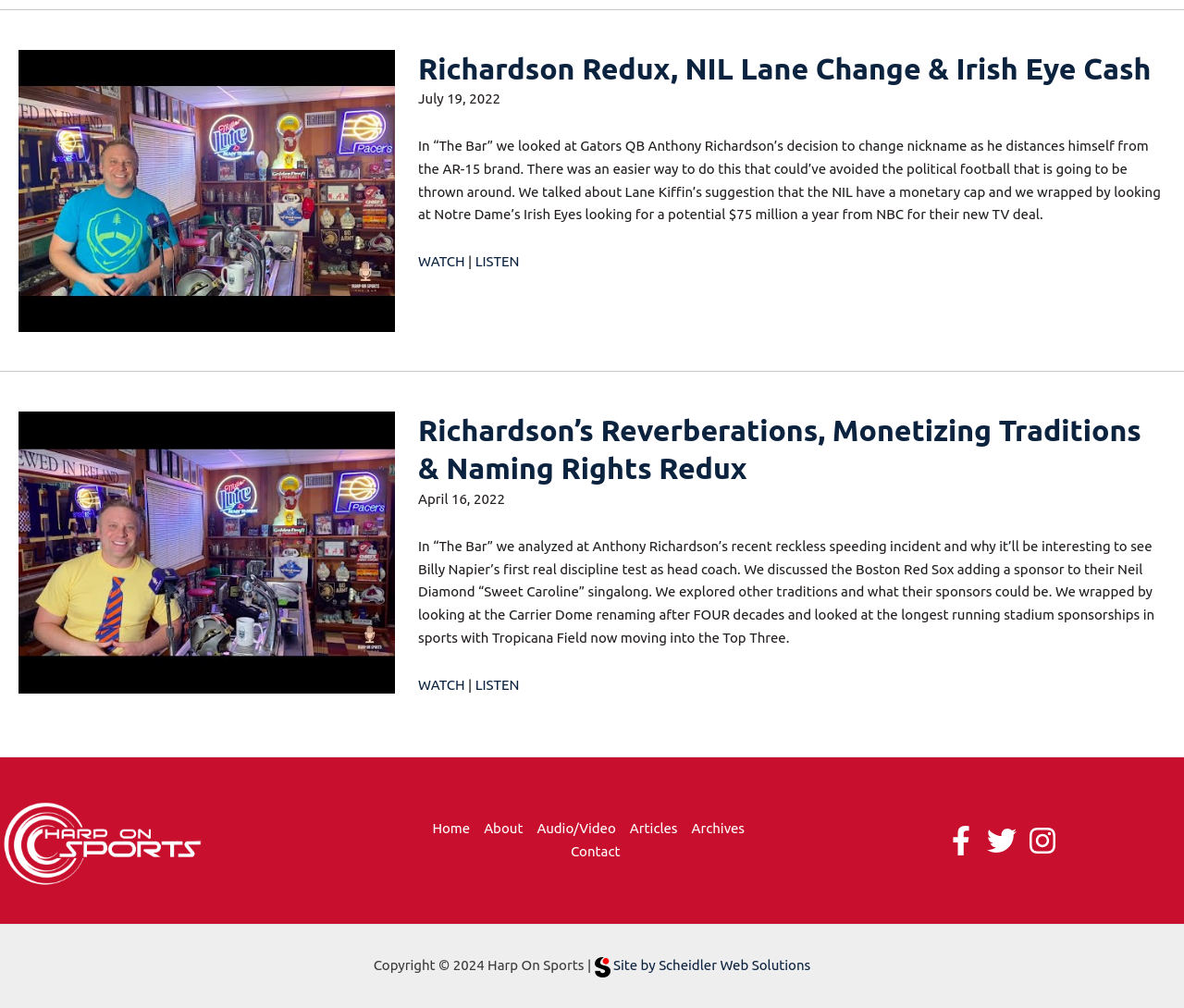What is the date of the second article?
Please look at the screenshot and answer in one word or a short phrase.

April 16, 2022